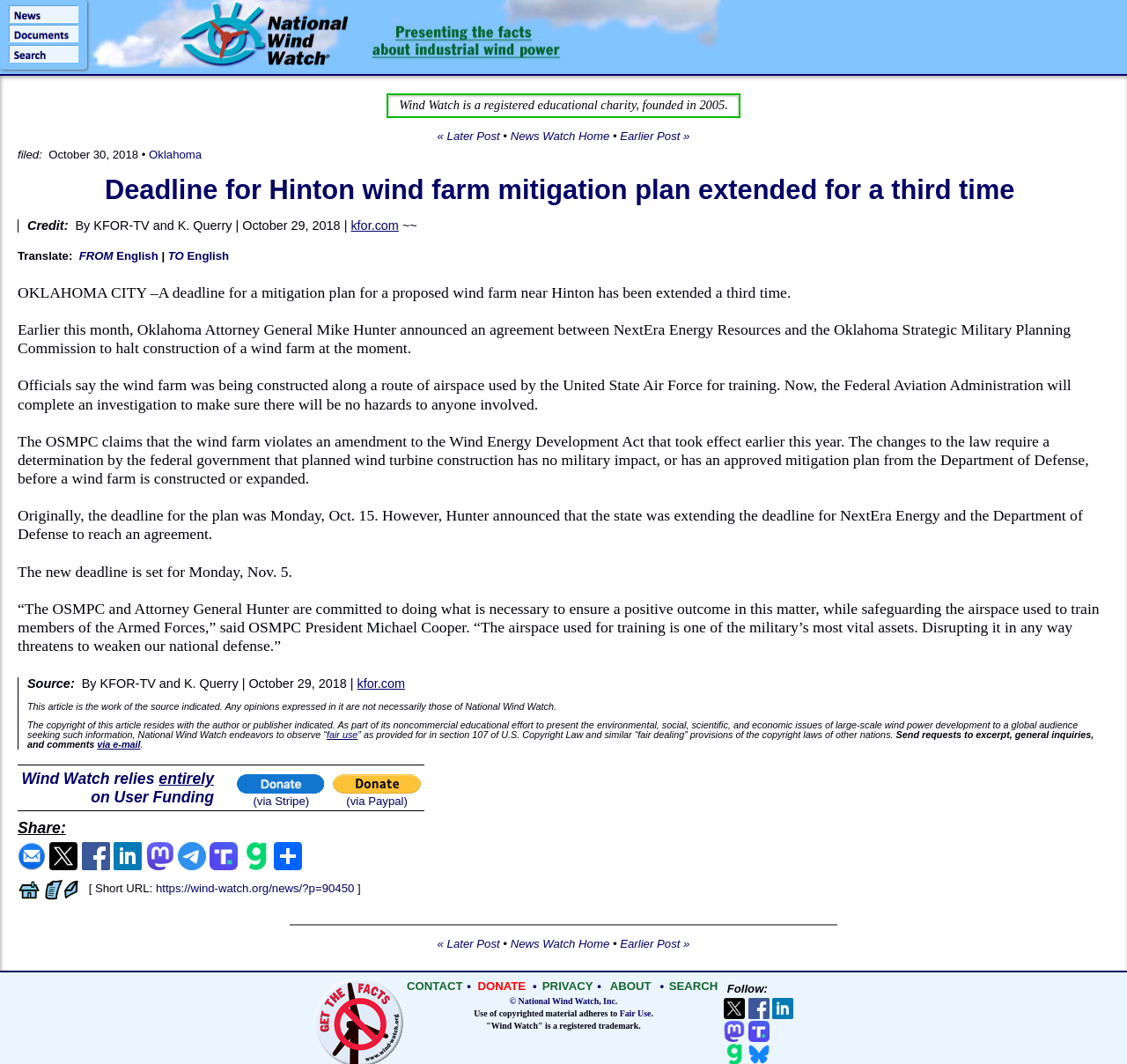Please determine the bounding box coordinates of the section I need to click to accomplish this instruction: "Share the article via e-mail".

[0.016, 0.805, 0.041, 0.821]